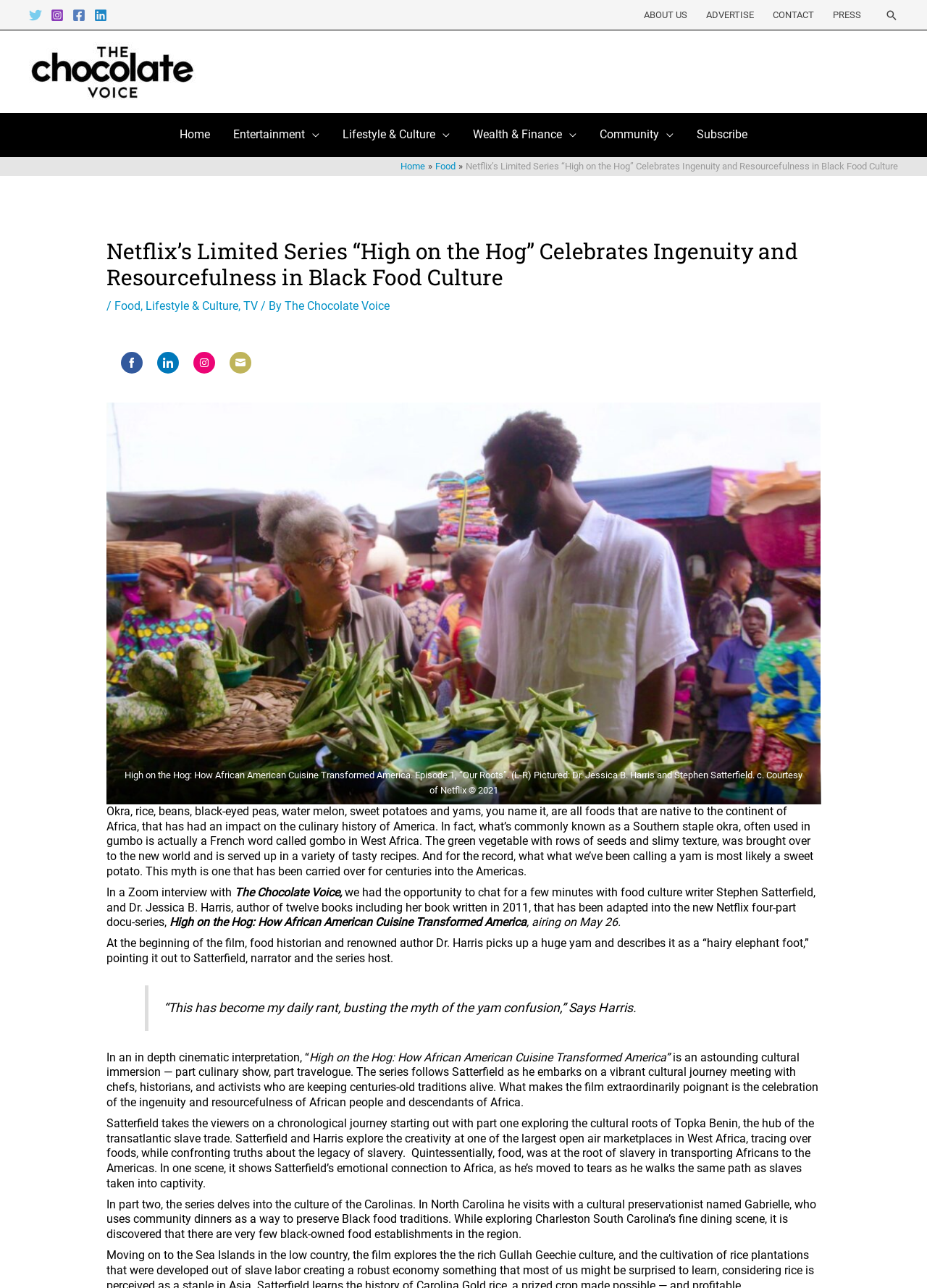Look at the image and write a detailed answer to the question: 
What is the name of the food culture writer?

The answer can be found in the text, which mentions 'food culture writer Stephen Satterfield'.